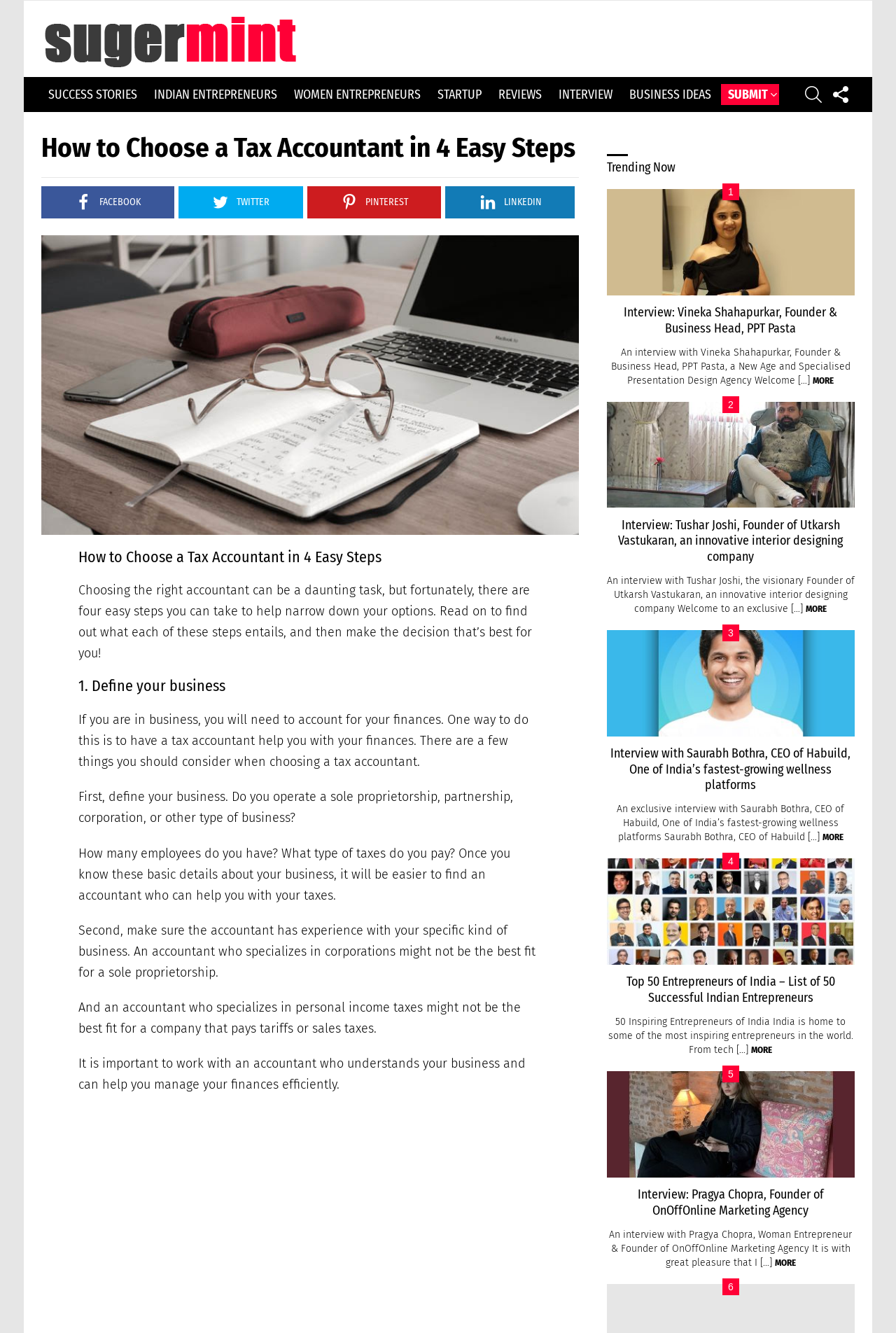Locate the bounding box coordinates of the element I should click to achieve the following instruction: "Search using the search icon".

[0.898, 0.06, 0.917, 0.081]